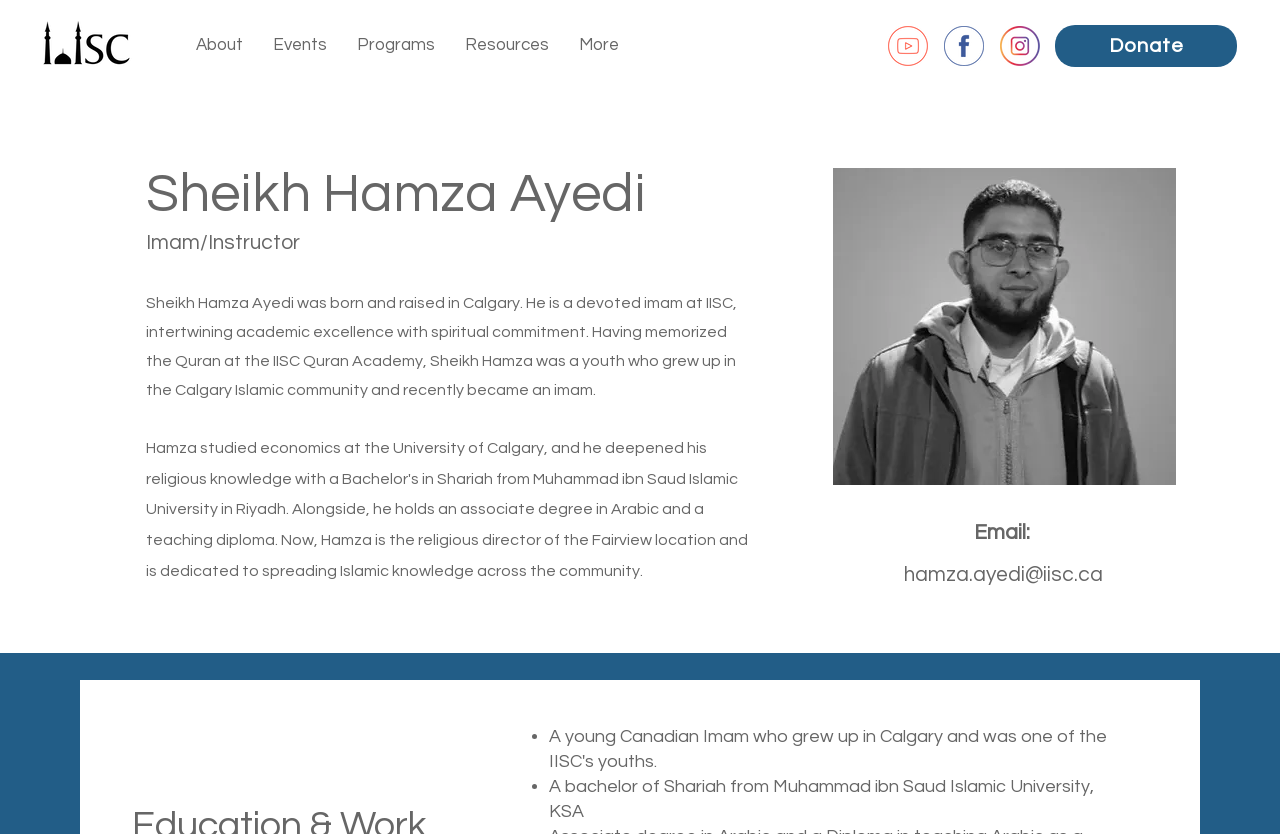Where did Sheikh Hamza Ayedi memorize the Quran?
Please provide a comprehensive answer based on the information in the image.

I found the answer by reading the StaticText element with the content 'Having memorized the Quran at the IISC Quran Academy, Sheikh Hamza was a youth who grew up in the Calgary Islamic community and recently became an imam.' which provides information about Sheikh Hamza Ayedi's background.